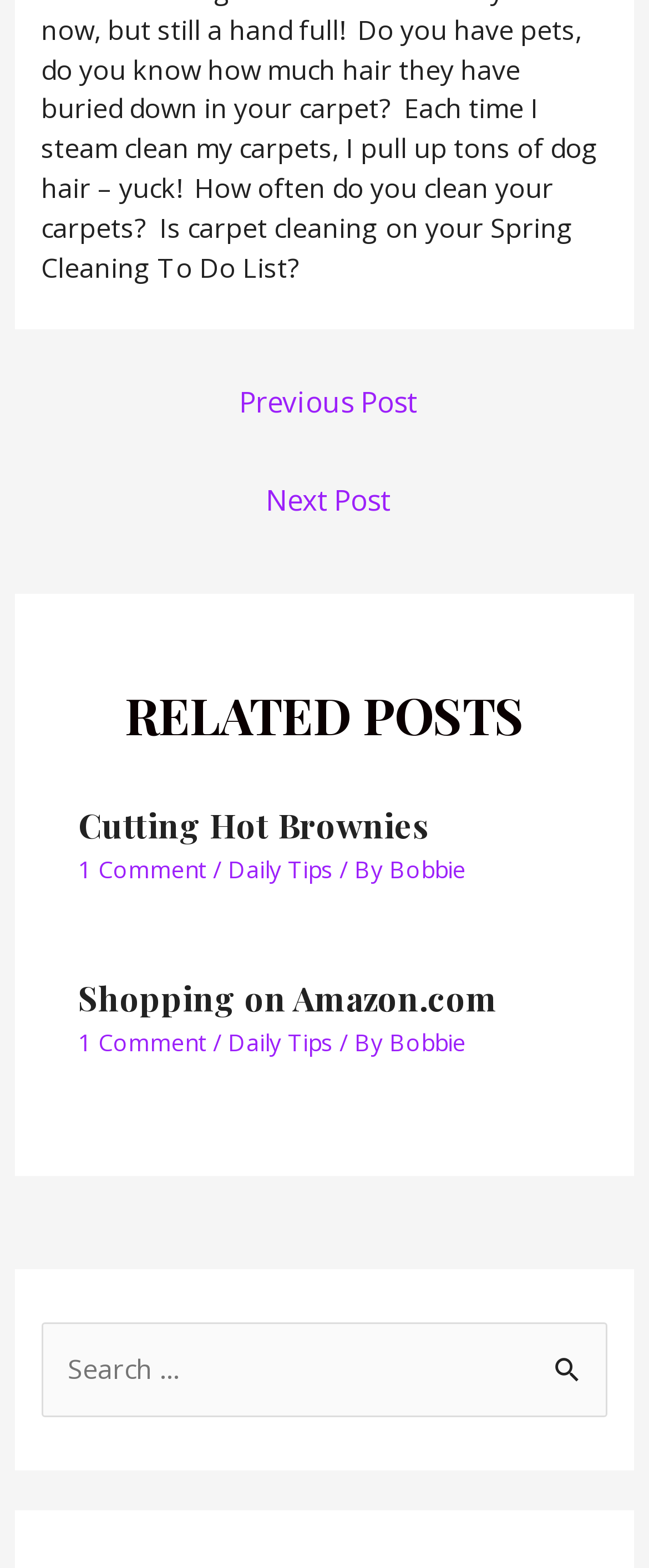Please find the bounding box coordinates of the clickable region needed to complete the following instruction: "Click on 'Next Post'". The bounding box coordinates must consist of four float numbers between 0 and 1, i.e., [left, top, right, bottom].

[0.027, 0.301, 0.983, 0.343]